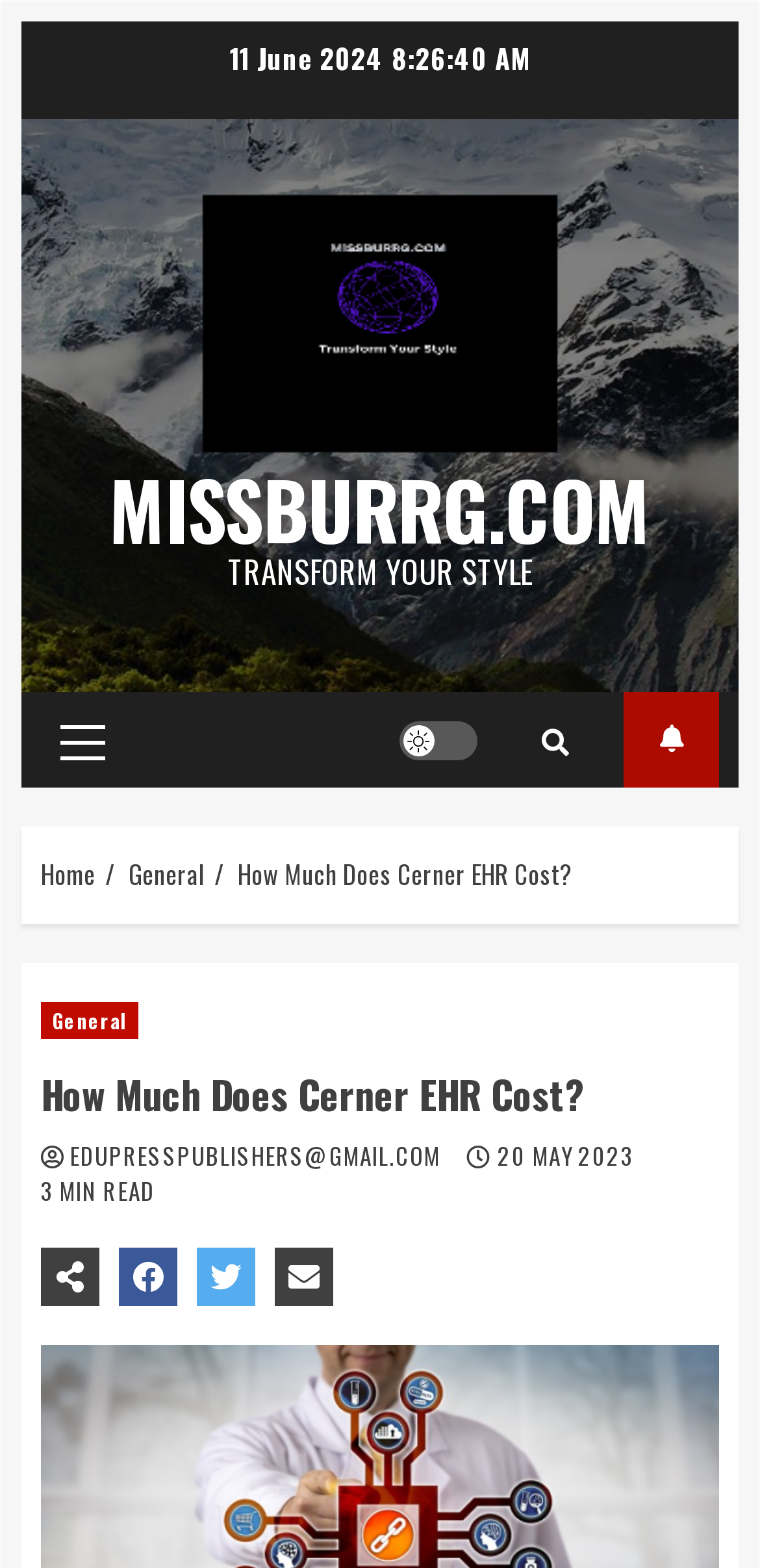What is the category of the current page?
Look at the image and respond with a one-word or short-phrase answer.

General